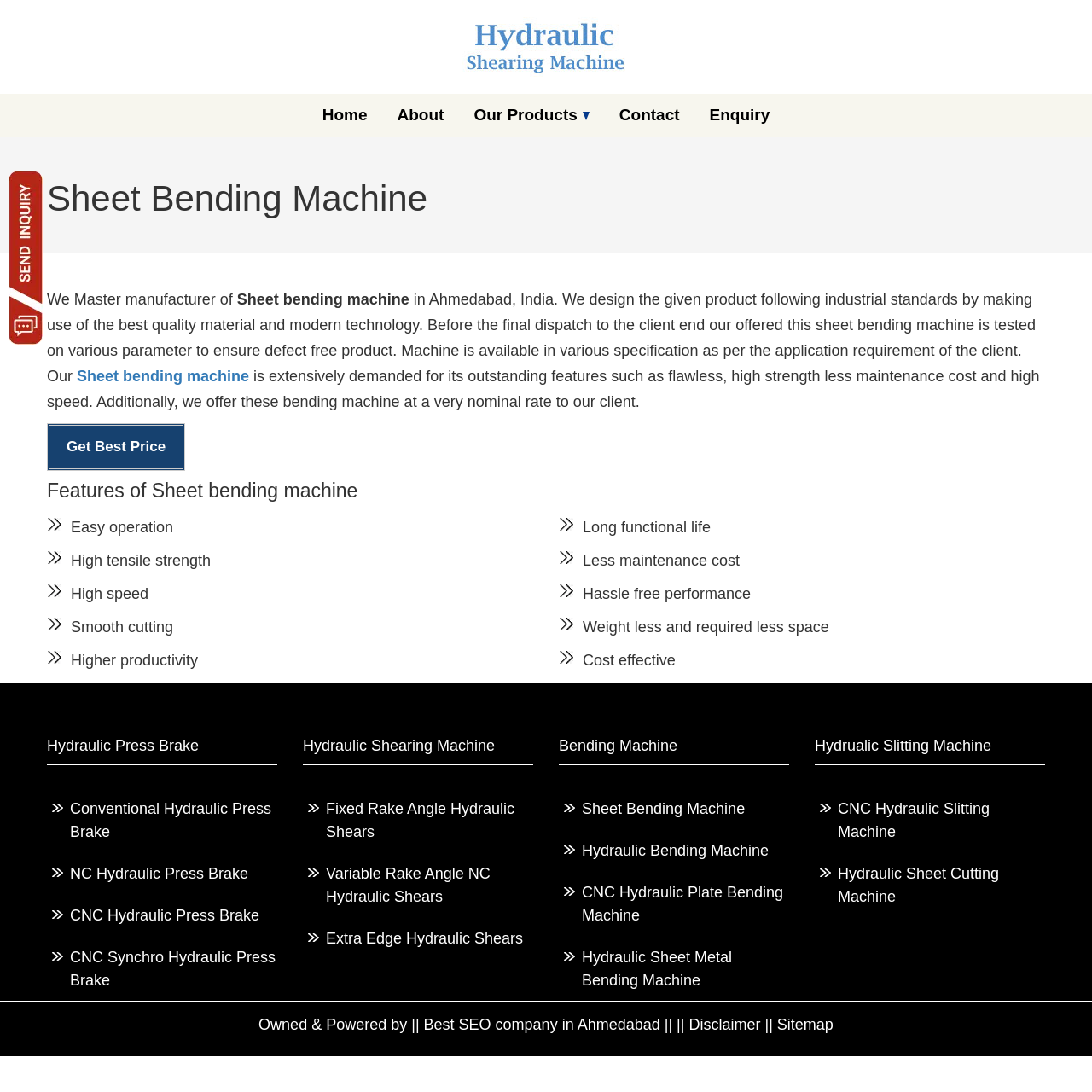What are the features of the sheet bending machine?
Please answer the question with a detailed and comprehensive explanation.

The features of the sheet bending machine can be determined by reading the list of features listed on the webpage, which includes easy operation, high tensile strength, high speed, smooth cutting, higher productivity, long functional life, less maintenance cost, hassle-free performance, weightless and required less space, and cost-effective.